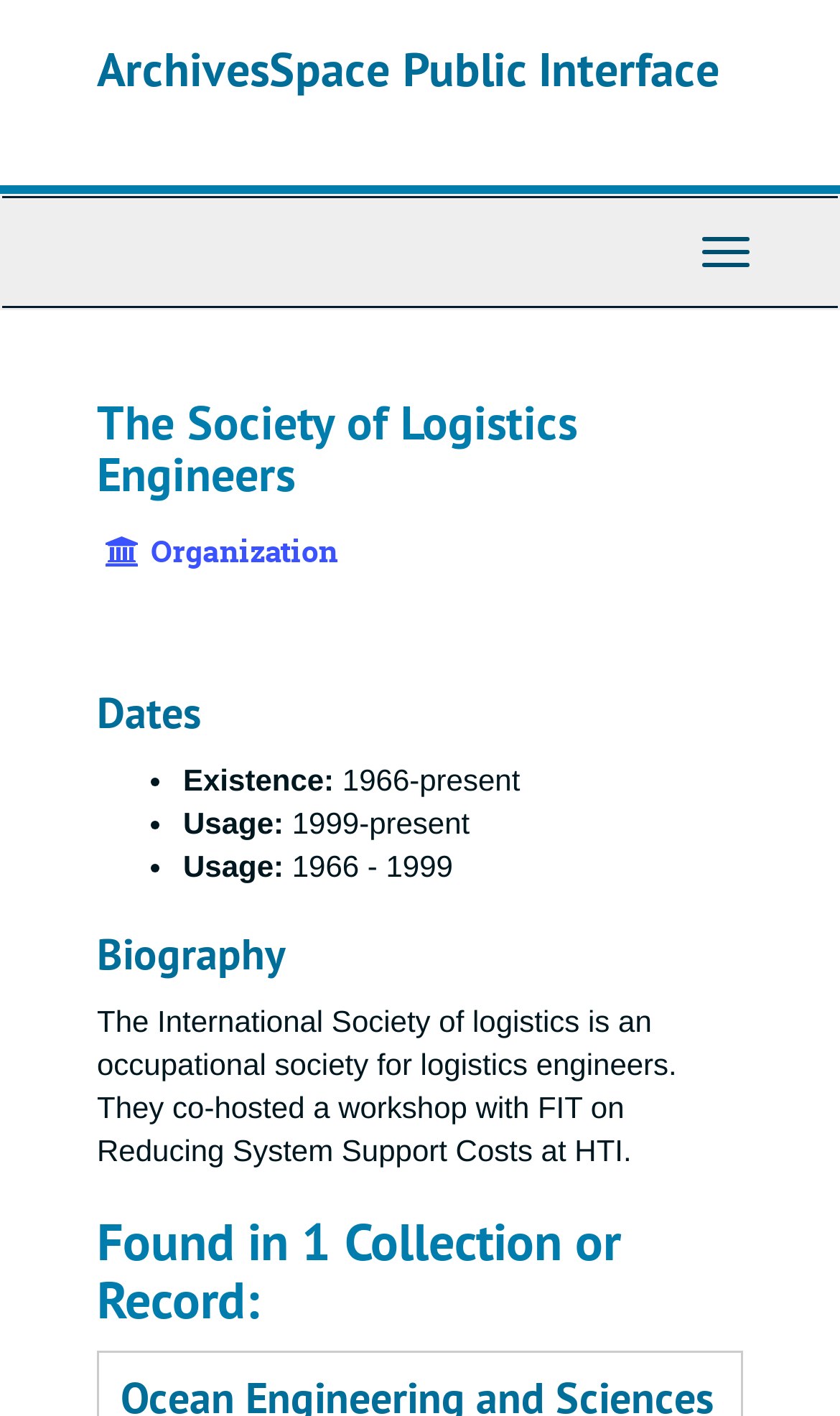What is the topic of the workshop co-hosted by the organization and FIT?
Please ensure your answer to the question is detailed and covers all necessary aspects.

I found the answer by reading the biography section, which mentions that the organization co-hosted a workshop with FIT on the topic of Reducing System Support Costs at HTI.